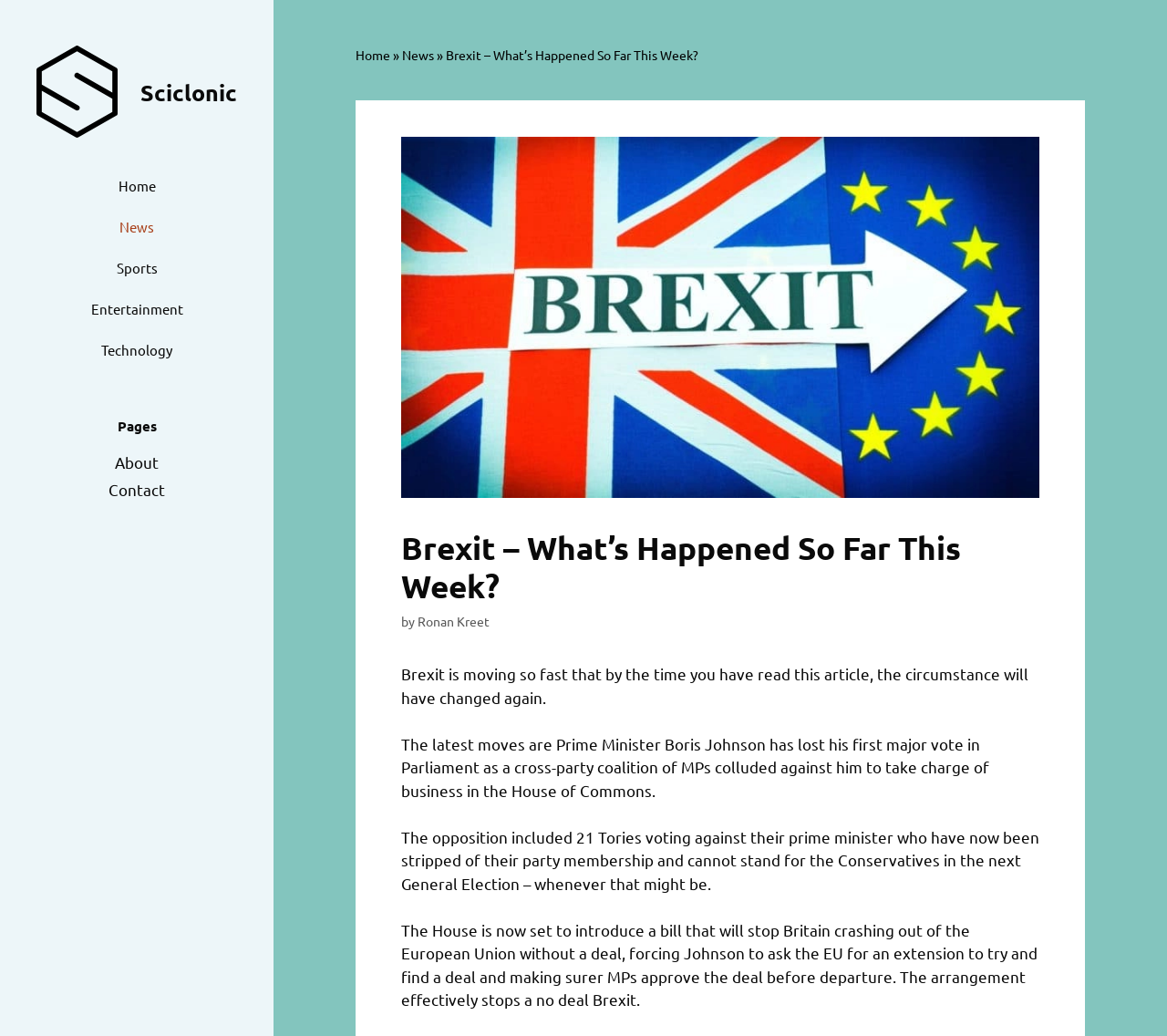Locate the bounding box coordinates of the element that needs to be clicked to carry out the instruction: "Check the 'Brexit' image". The coordinates should be given as four float numbers ranging from 0 to 1, i.e., [left, top, right, bottom].

[0.344, 0.132, 0.891, 0.48]